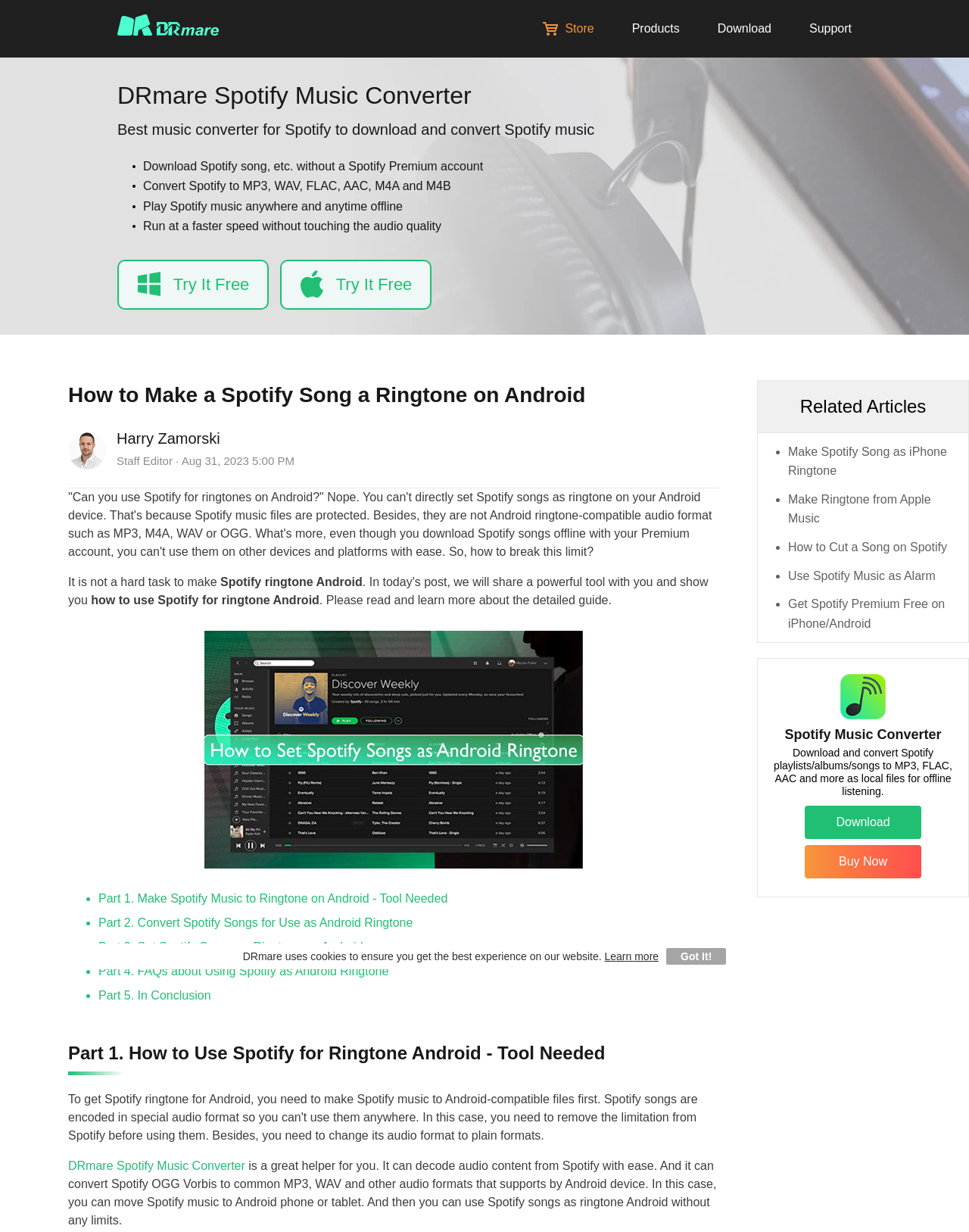Can you use Spotify songs as ringtone on Android directly?
Based on the screenshot, provide your answer in one word or phrase.

No